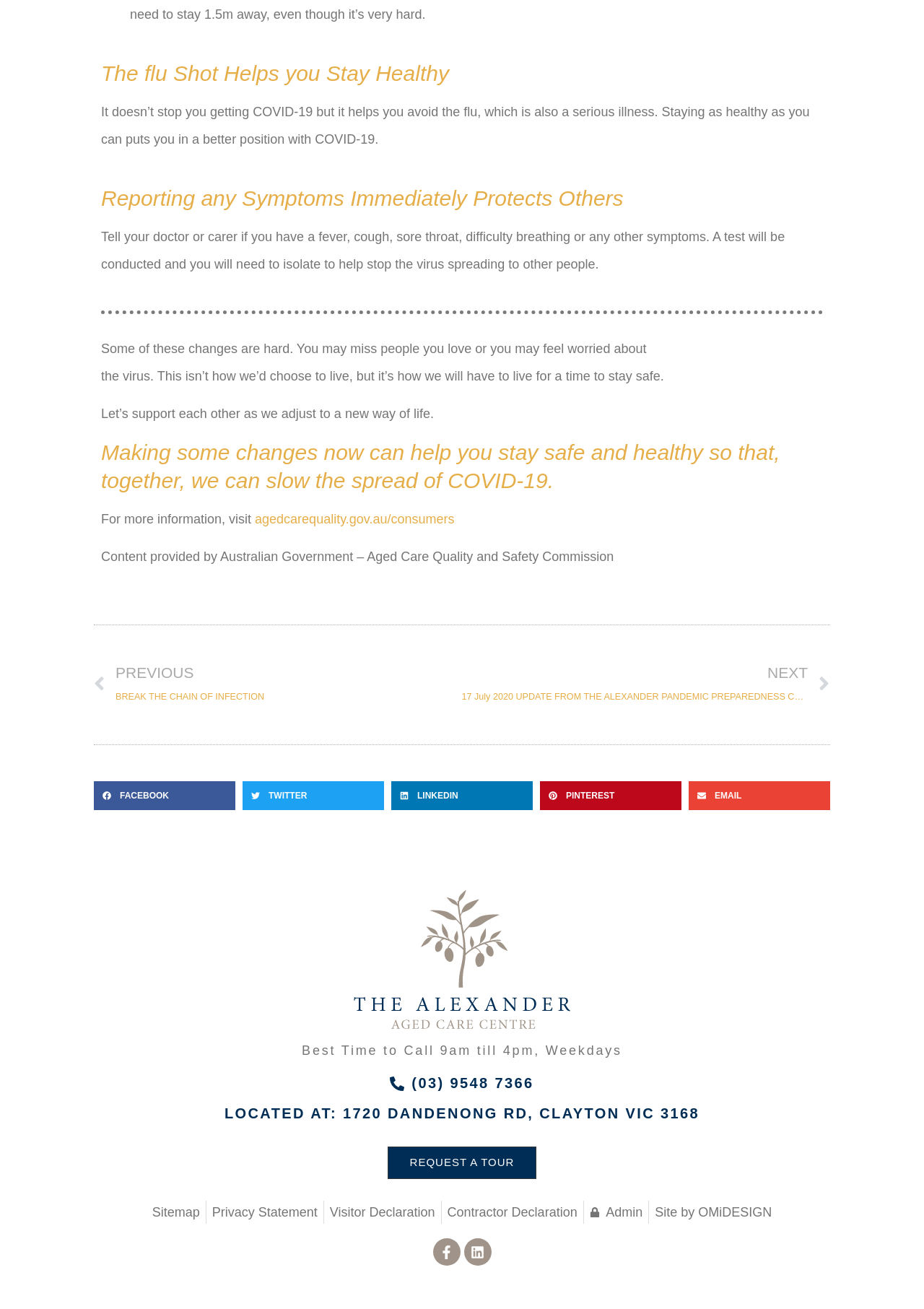Determine the bounding box coordinates of the clickable region to carry out the instruction: "Visit the 'agedcarequality.gov.au/consumers' website".

[0.276, 0.391, 0.492, 0.402]